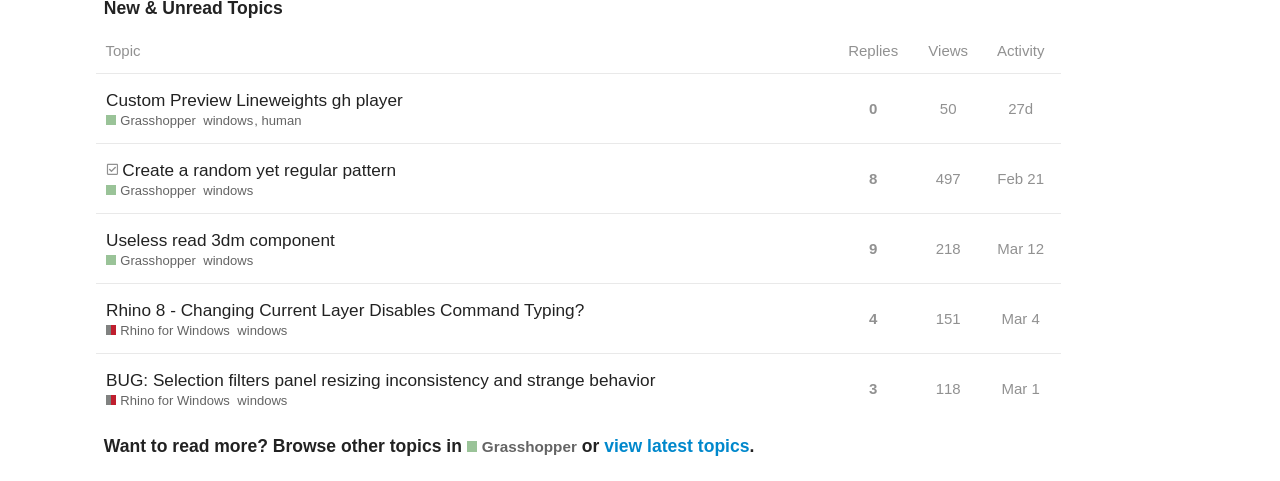Find and specify the bounding box coordinates that correspond to the clickable region for the instruction: "View topic about BUG: Selection filters panel resizing inconsistency and strange behavior".

[0.075, 0.736, 0.653, 0.88]